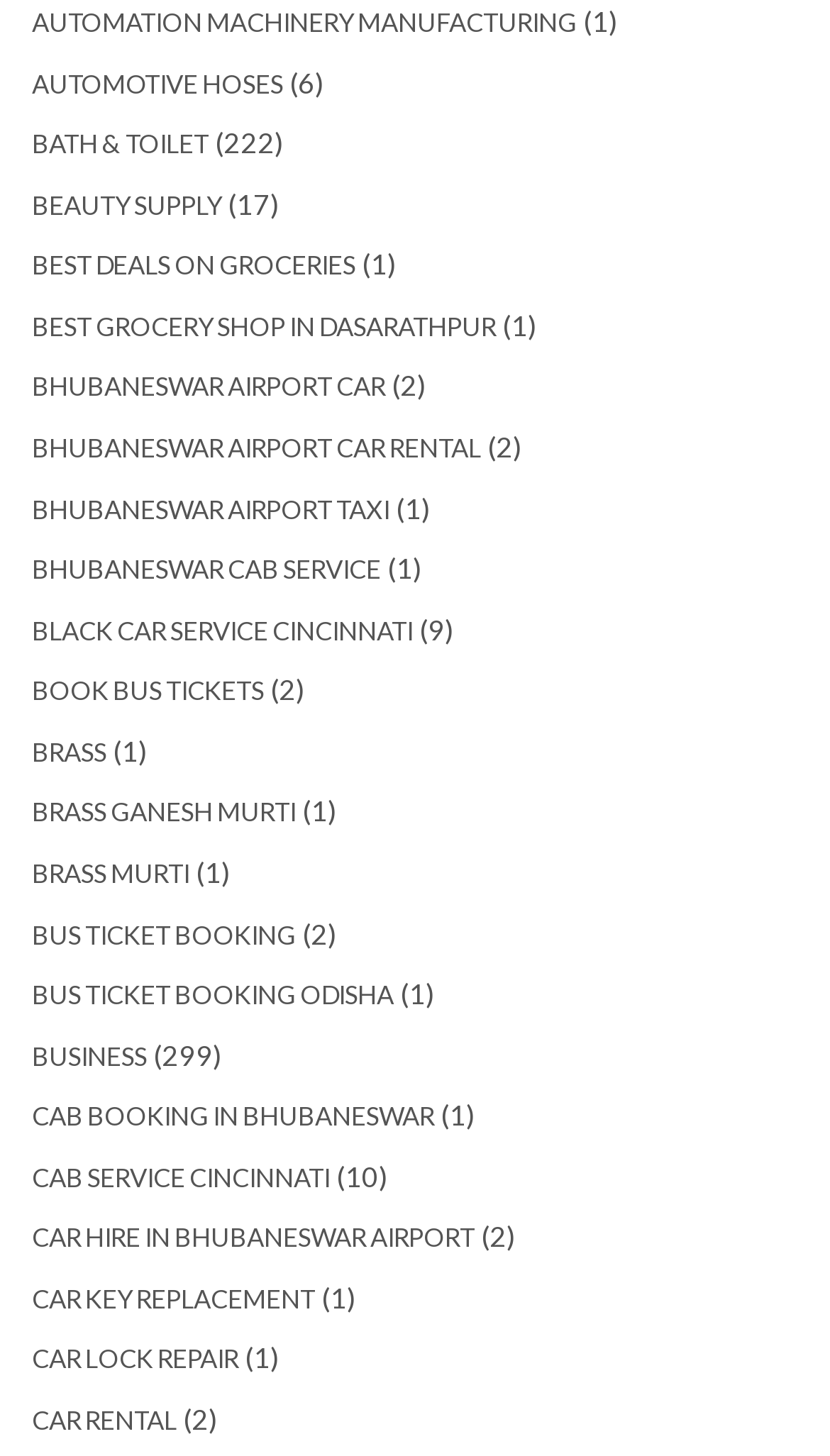Find the bounding box coordinates for the element that must be clicked to complete the instruction: "Book a BHUBANESWAR AIRPORT CAR". The coordinates should be four float numbers between 0 and 1, indicated as [left, top, right, bottom].

[0.038, 0.255, 0.464, 0.277]